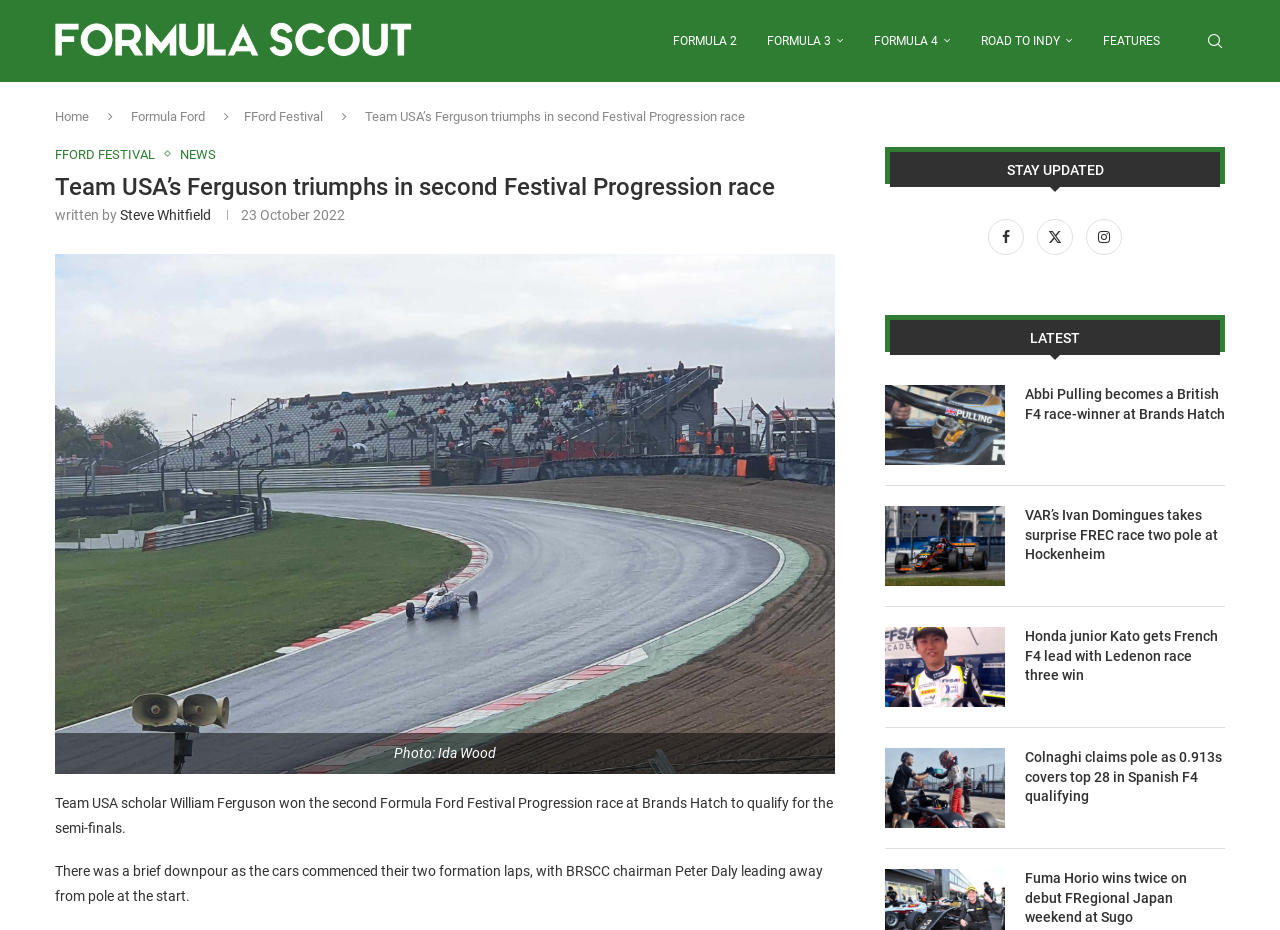Please specify the bounding box coordinates in the format (top-left x, top-left y, bottom-right x, bottom-right y), with values ranging from 0 to 1. Identify the bounding box for the UI component described as follows: Twitter

[0.806, 0.247, 0.845, 0.264]